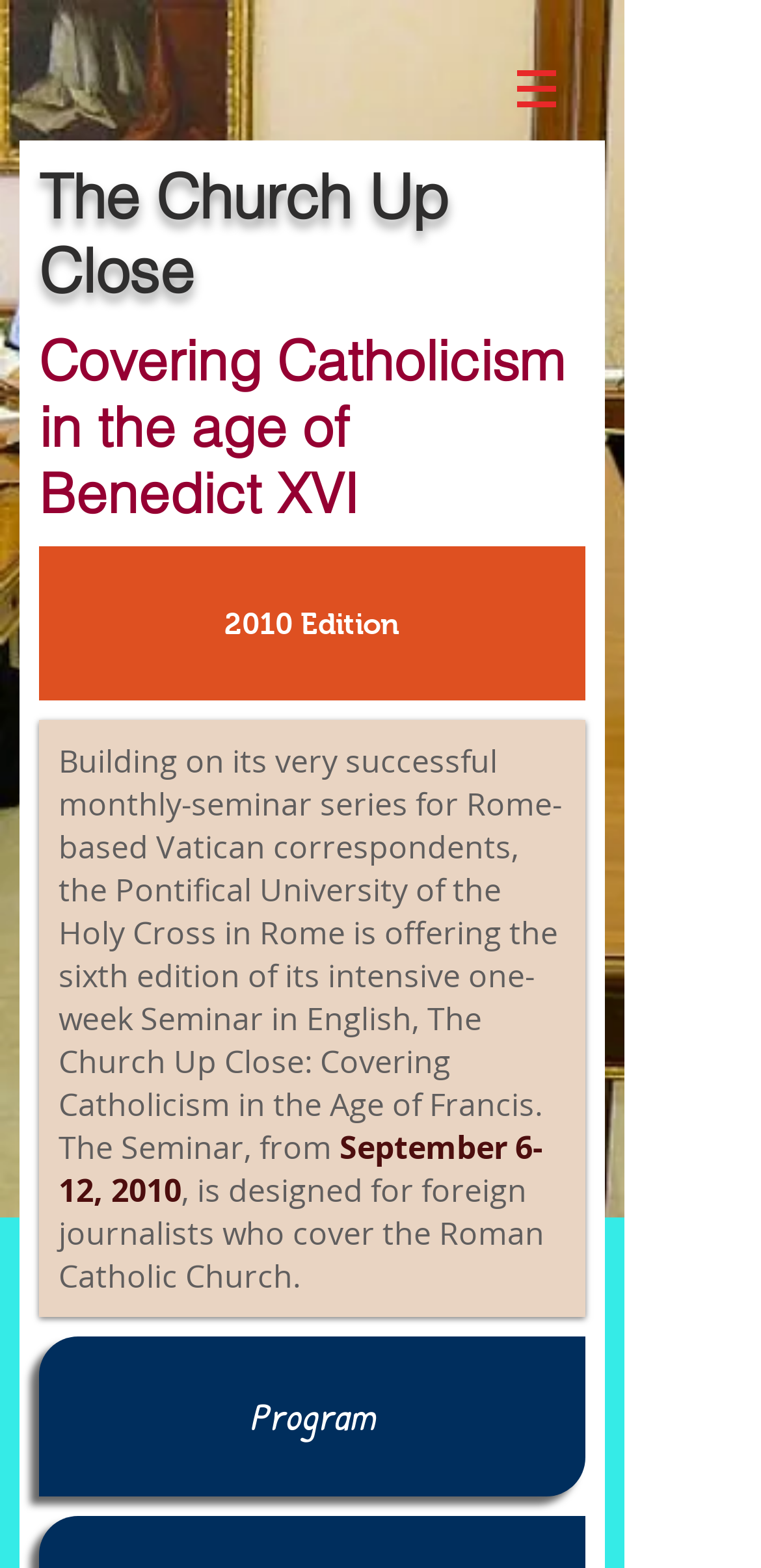What is the theme of the seminar?
With the help of the image, please provide a detailed response to the question.

By looking at the headings on the webpage, I can see that 'The Church Up Close' is the main theme of the seminar, which is further elaborated as 'Covering Catholicism in the age of Benedict XVI'.